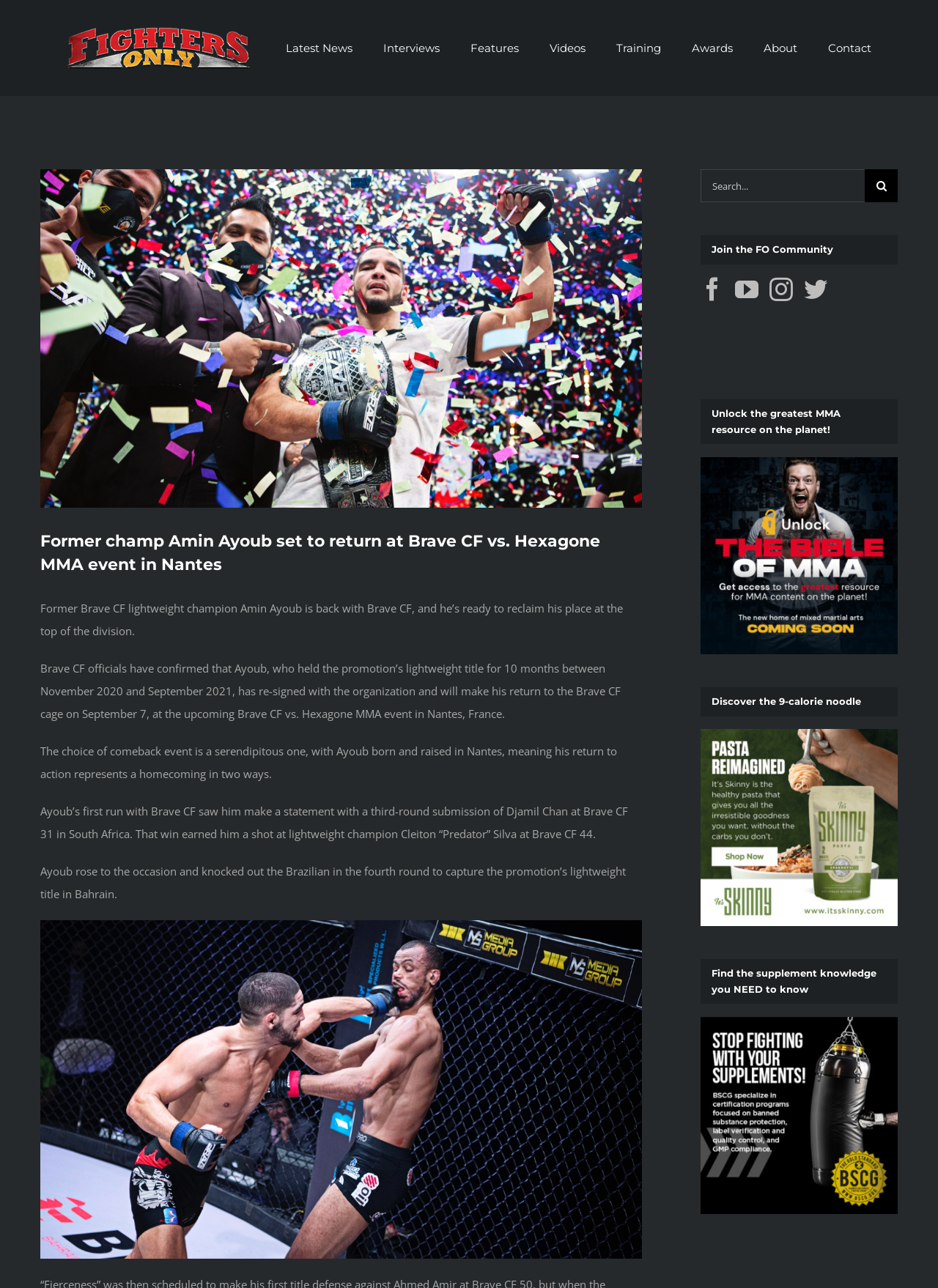Pinpoint the bounding box coordinates of the clickable area needed to execute the instruction: "Search for something". The coordinates should be specified as four float numbers between 0 and 1, i.e., [left, top, right, bottom].

[0.747, 0.131, 0.922, 0.157]